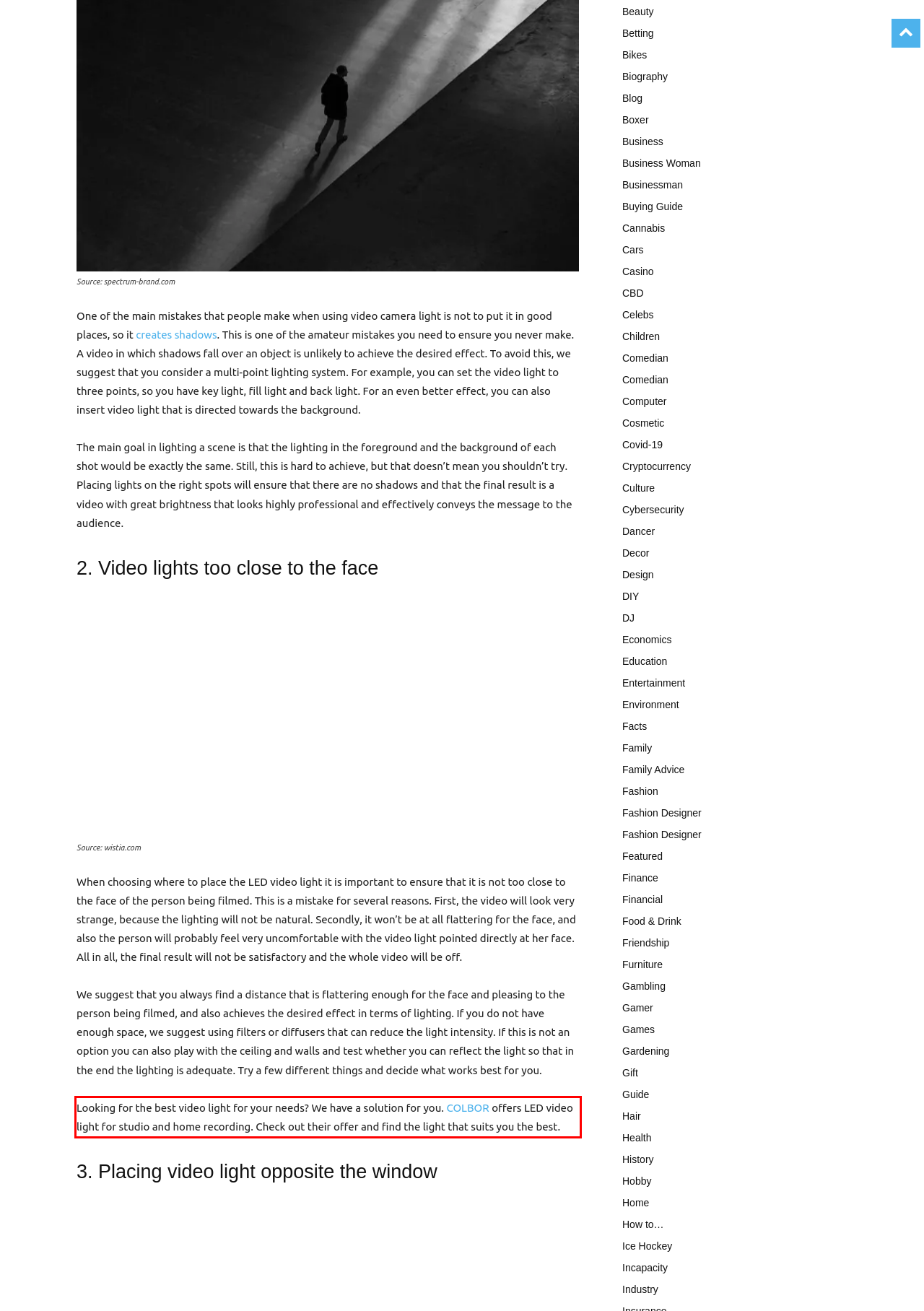You are presented with a screenshot containing a red rectangle. Extract the text found inside this red bounding box.

Looking for the best video light for your needs? We have a solution for you. COLBOR offers LED video light for studio and home recording. Check out their offer and find the light that suits you the best.